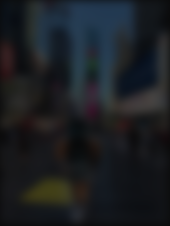Where is the mascot walking?
Provide a one-word or short-phrase answer based on the image.

Times Square